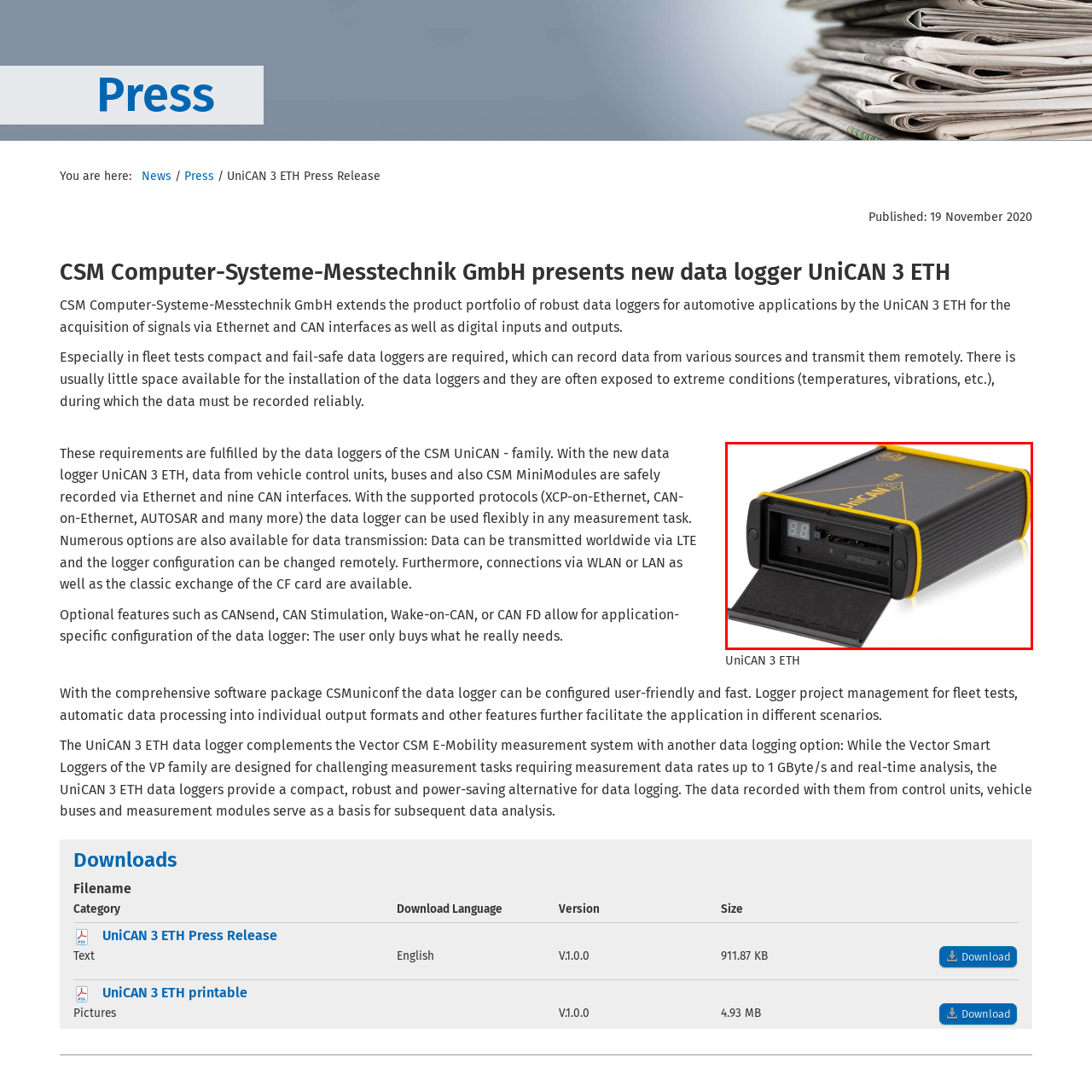How many CAN interfaces does the device have?
Review the image encased within the red bounding box and supply a detailed answer according to the visual information available.

According to the caption, the UniCAN 3 ETH data logger includes 'nine CAN interfaces' among its interface options, allowing for data acquisition via these interfaces.